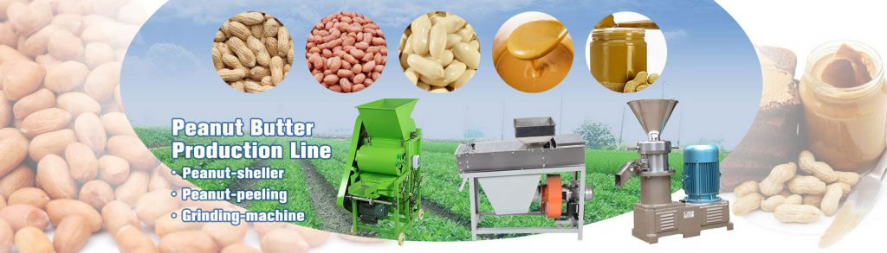What is the function of the grinding machine?
Offer a detailed and full explanation in response to the question.

The grinding machine is a crucial equipment in the peanut butter production line that converts the peanuts into a creamy butter consistency, which is the final product of the manufacturing process.